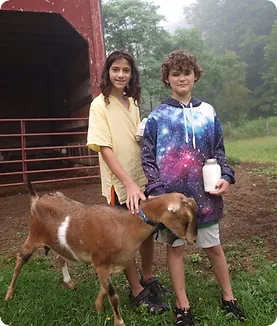Generate an in-depth description of the visual content.

In this engaging scene set at a farm, two children stand next to a friendly goat in a lush, green environment. The backdrop features a rustic red barn partially obscured by morning fog, creating a serene and tranquil atmosphere typical of countryside settings. 

The girl, wearing a light yellow shirt, has a bright smile as she gently interacts with the goat, while the boy, clad in a vibrant galaxy-patterned hoodie, holds a glass milk container in one hand, showcasing a sense of responsibility and engagement with farm life. Both children are barefoot, grounded in nature, reflecting a carefree summer day spent learning about animal care. 

This image beautifully captures the essence of a hands-on experience at a farm, embodying the connection between campers and the land, and emphasizing the joys of sustainable living and animal husbandry that are core to the Farm & Wilderness Camp experience.